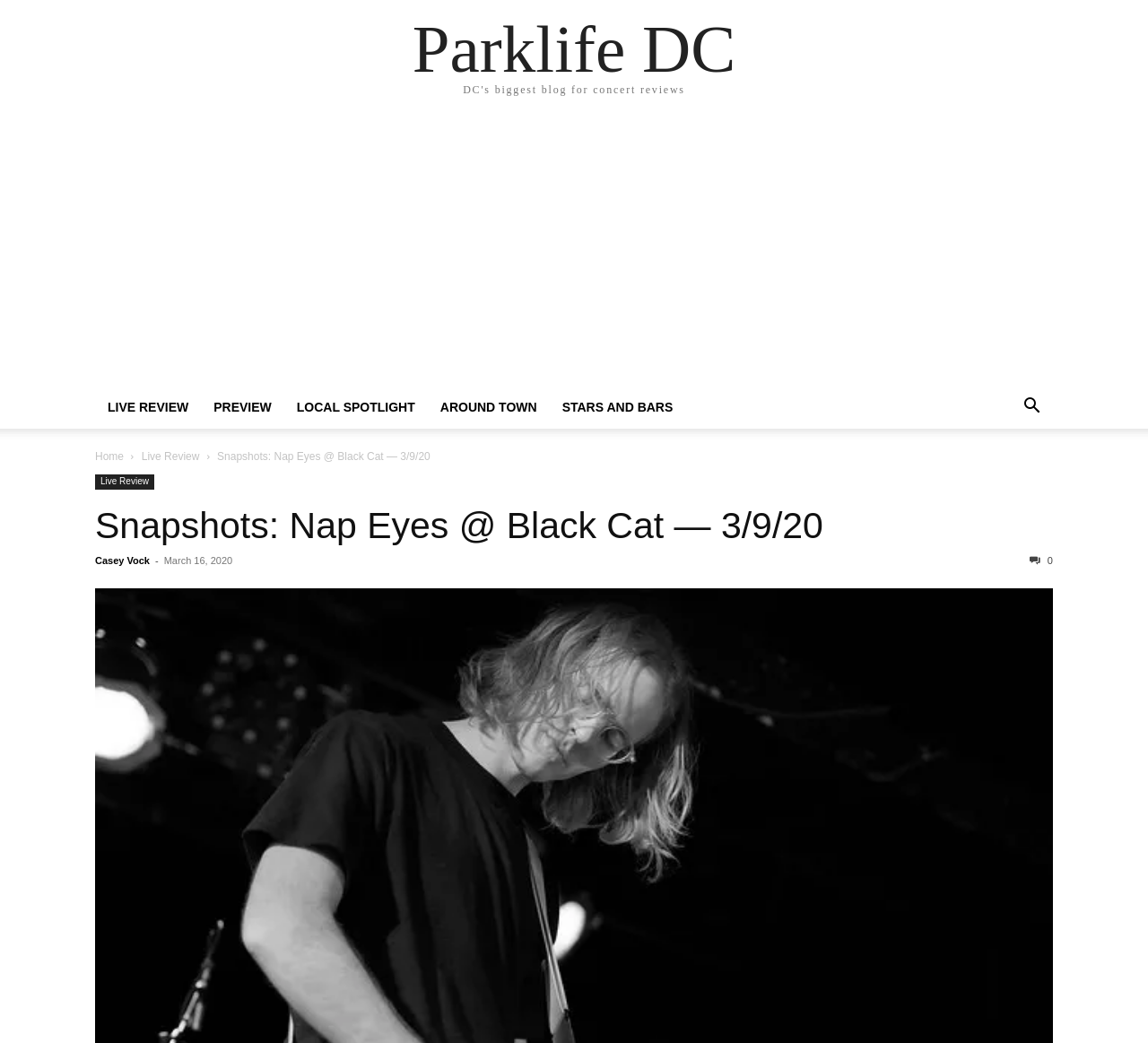Locate the bounding box coordinates of the element I should click to achieve the following instruction: "read Snapshots: Nap Eyes @ Black Cat — 3/9/20".

[0.189, 0.432, 0.375, 0.444]